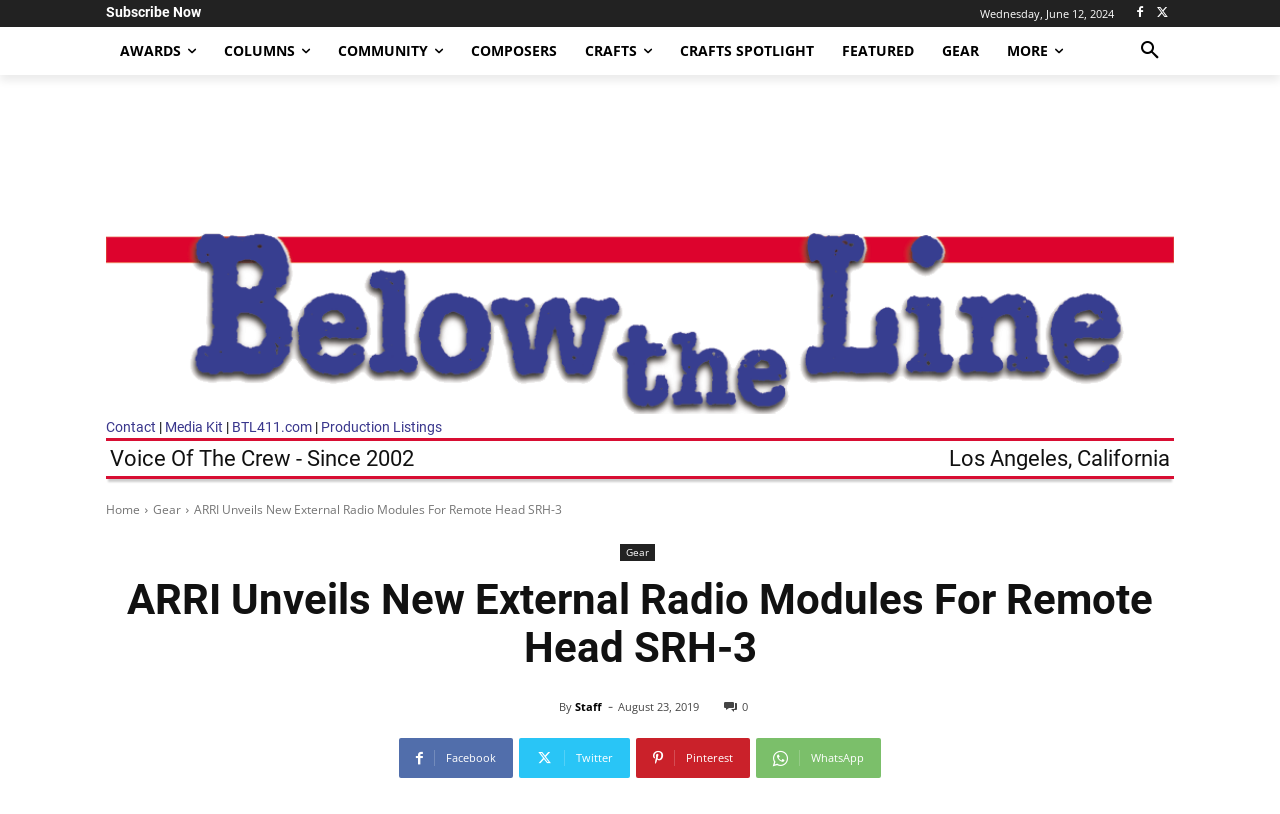Identify the bounding box coordinates necessary to click and complete the given instruction: "Share on Facebook".

[0.312, 0.907, 0.401, 0.956]